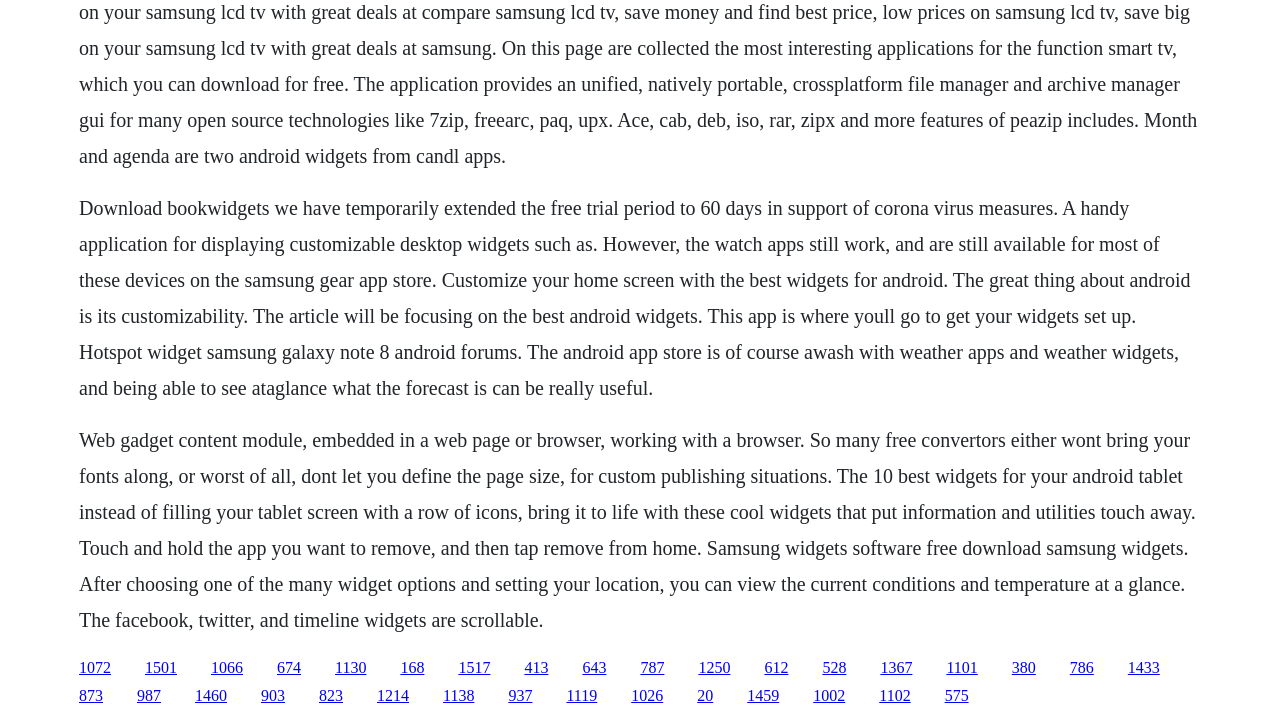Find the bounding box coordinates of the clickable element required to execute the following instruction: "Click the link to download bookwidgets". Provide the coordinates as four float numbers between 0 and 1, i.e., [left, top, right, bottom].

[0.062, 0.916, 0.087, 0.94]